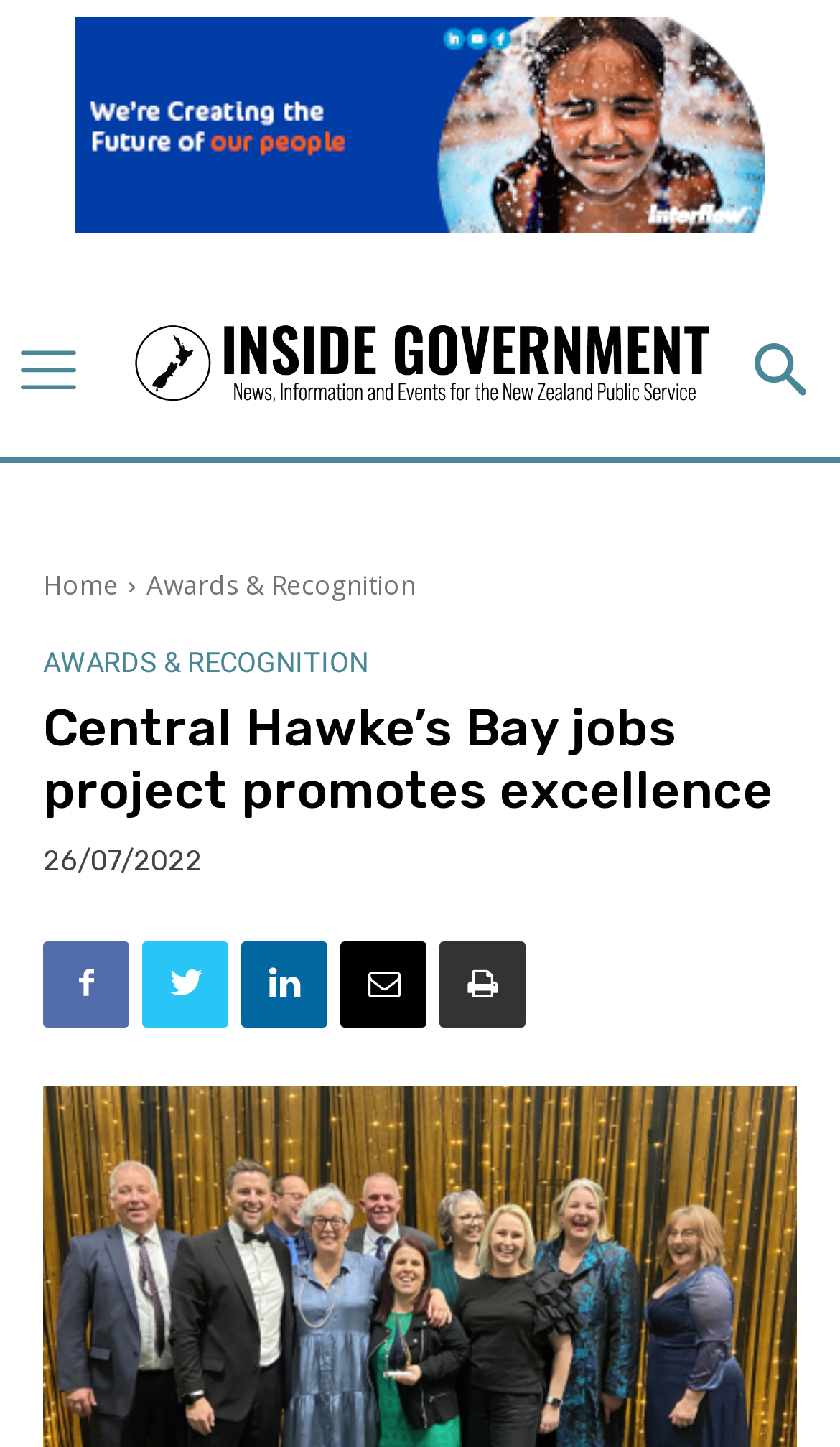Please provide a short answer using a single word or phrase for the question:
What is the date of the article?

26/07/2022